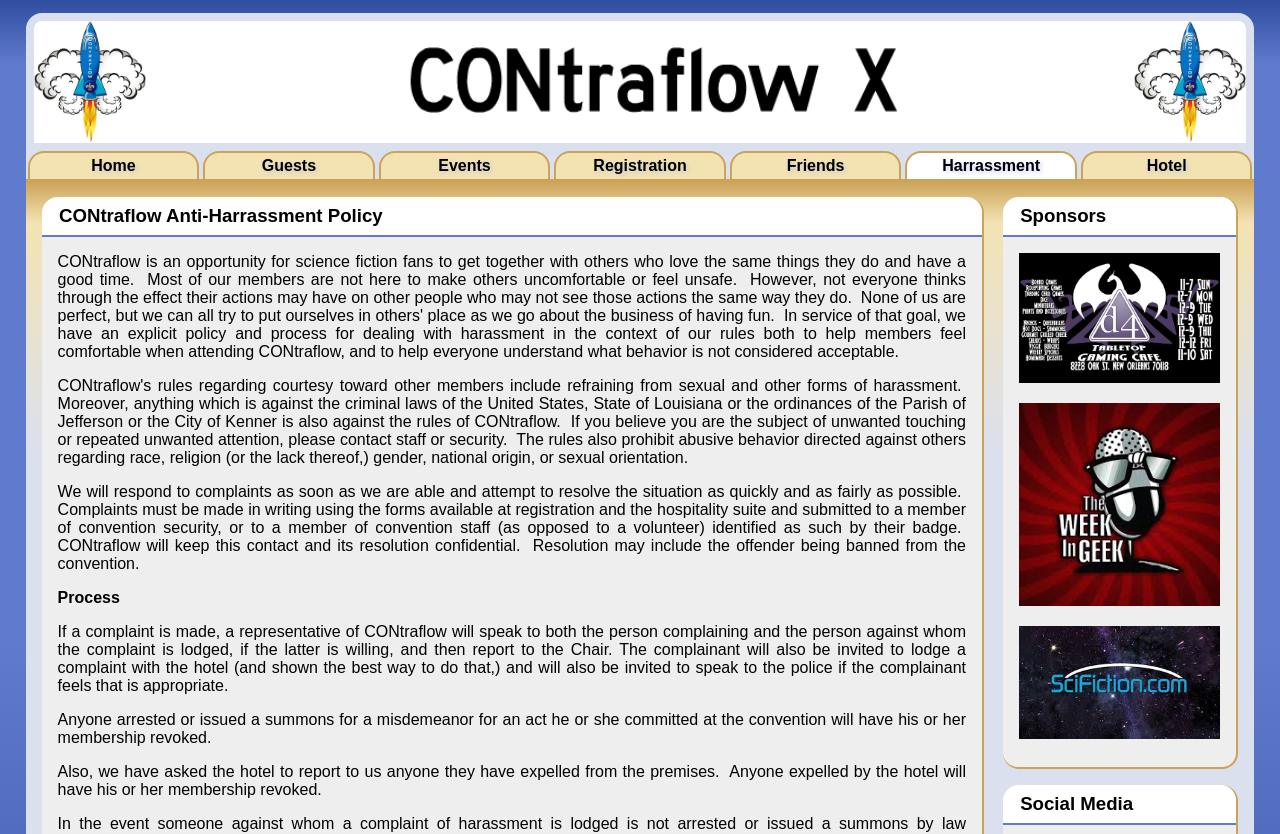Pinpoint the bounding box coordinates of the clickable element to carry out the following instruction: "Read the CONtraflow Anti-Harrassment Policy."

[0.039, 0.234, 0.761, 0.283]